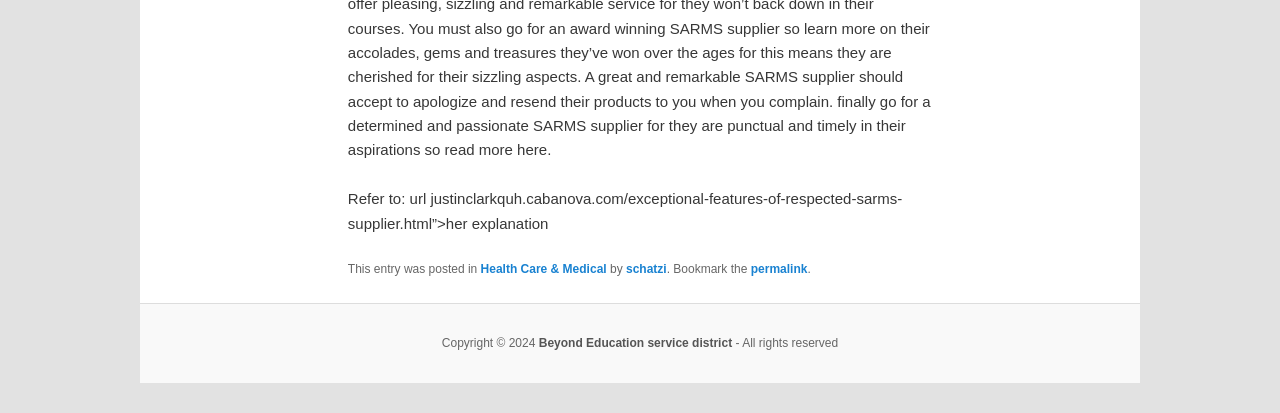Bounding box coordinates are specified in the format (top-left x, top-left y, bottom-right x, bottom-right y). All values are floating point numbers bounded between 0 and 1. Please provide the bounding box coordinate of the region this sentence describes: Health Care & Medical

[0.375, 0.635, 0.474, 0.669]